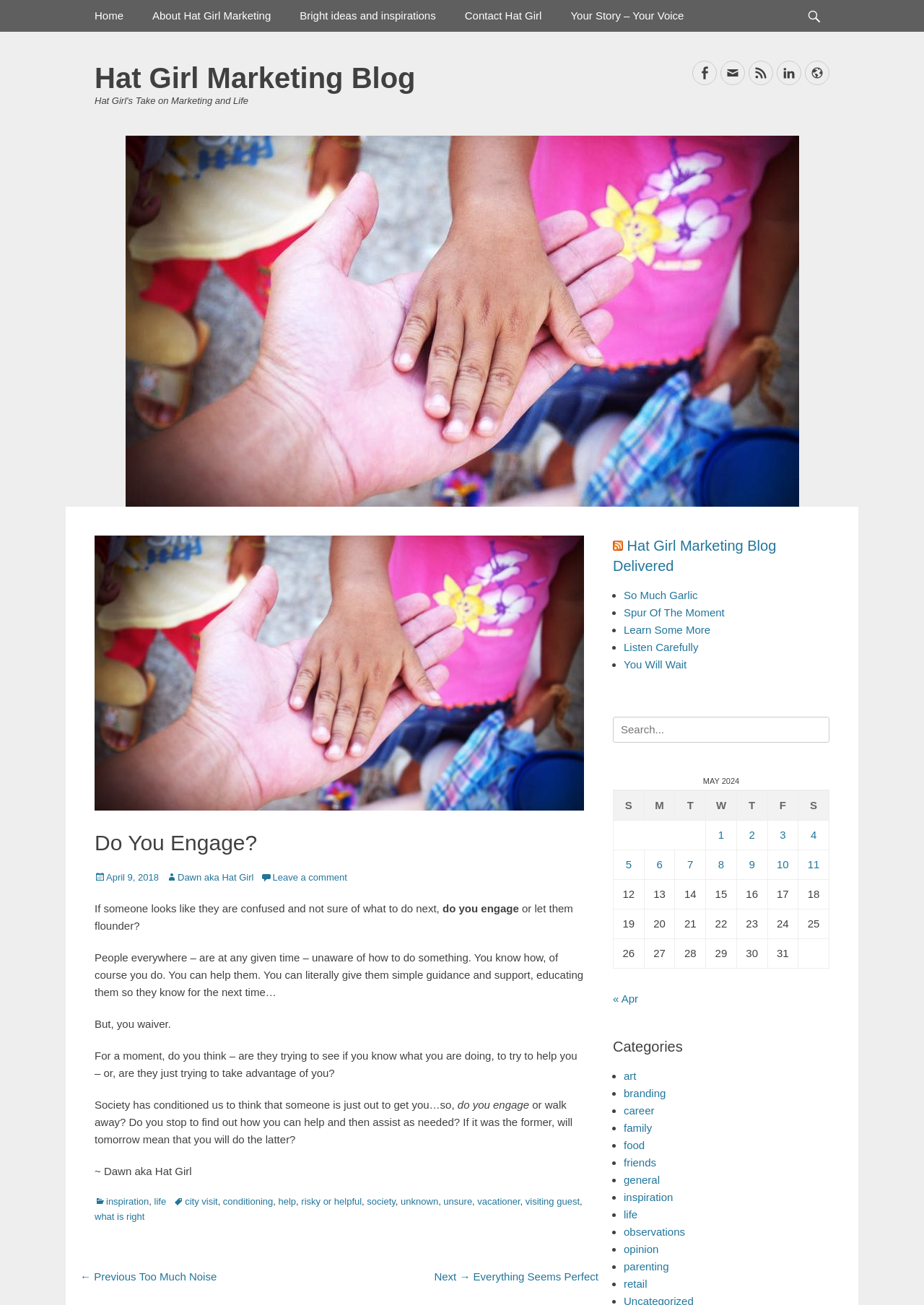Please find the top heading of the webpage and generate its text.

Hat Girl Marketing Blog